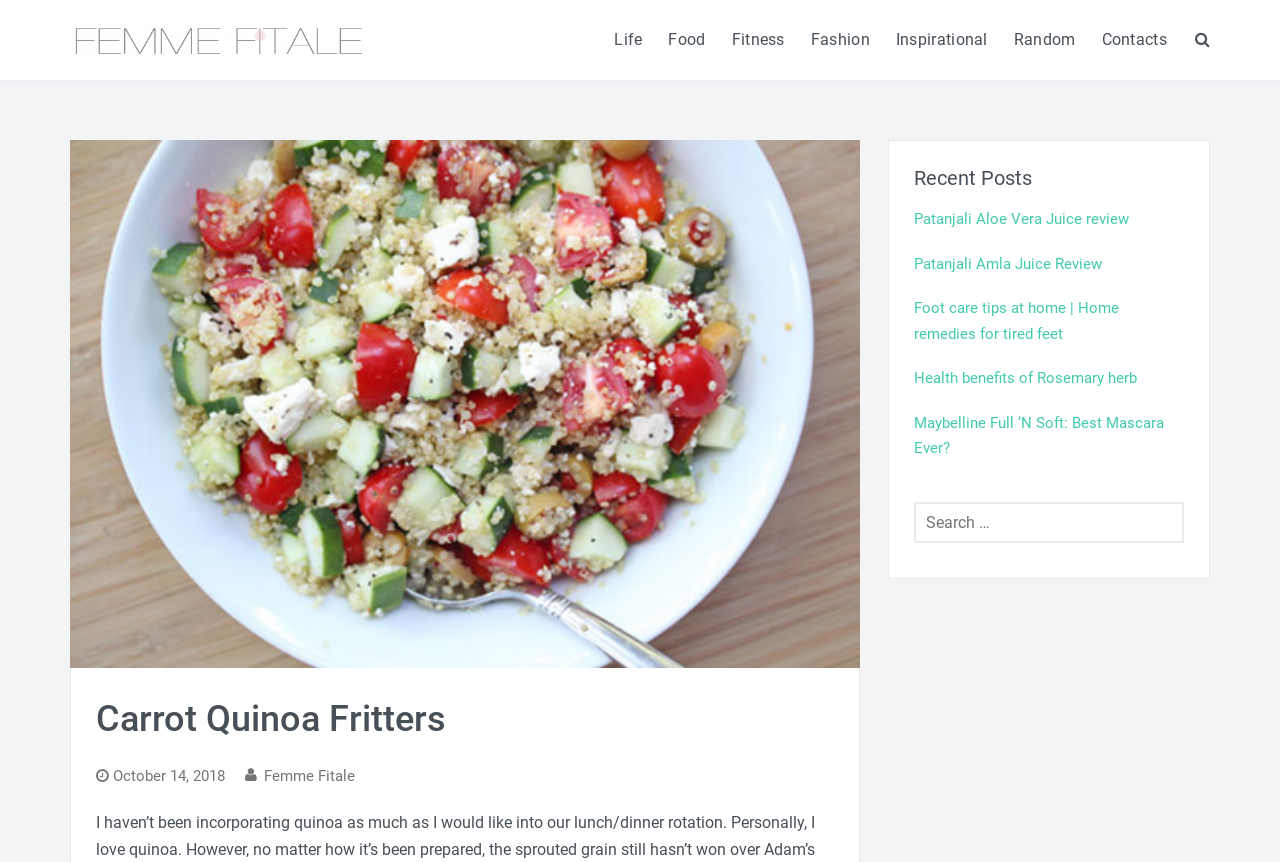What is the title of the current post?
Offer a detailed and exhaustive answer to the question.

The title of the current post can be found in the heading 'Carrot Quinoa Fritters' with a bounding box coordinate of [0.075, 0.807, 0.652, 0.861].